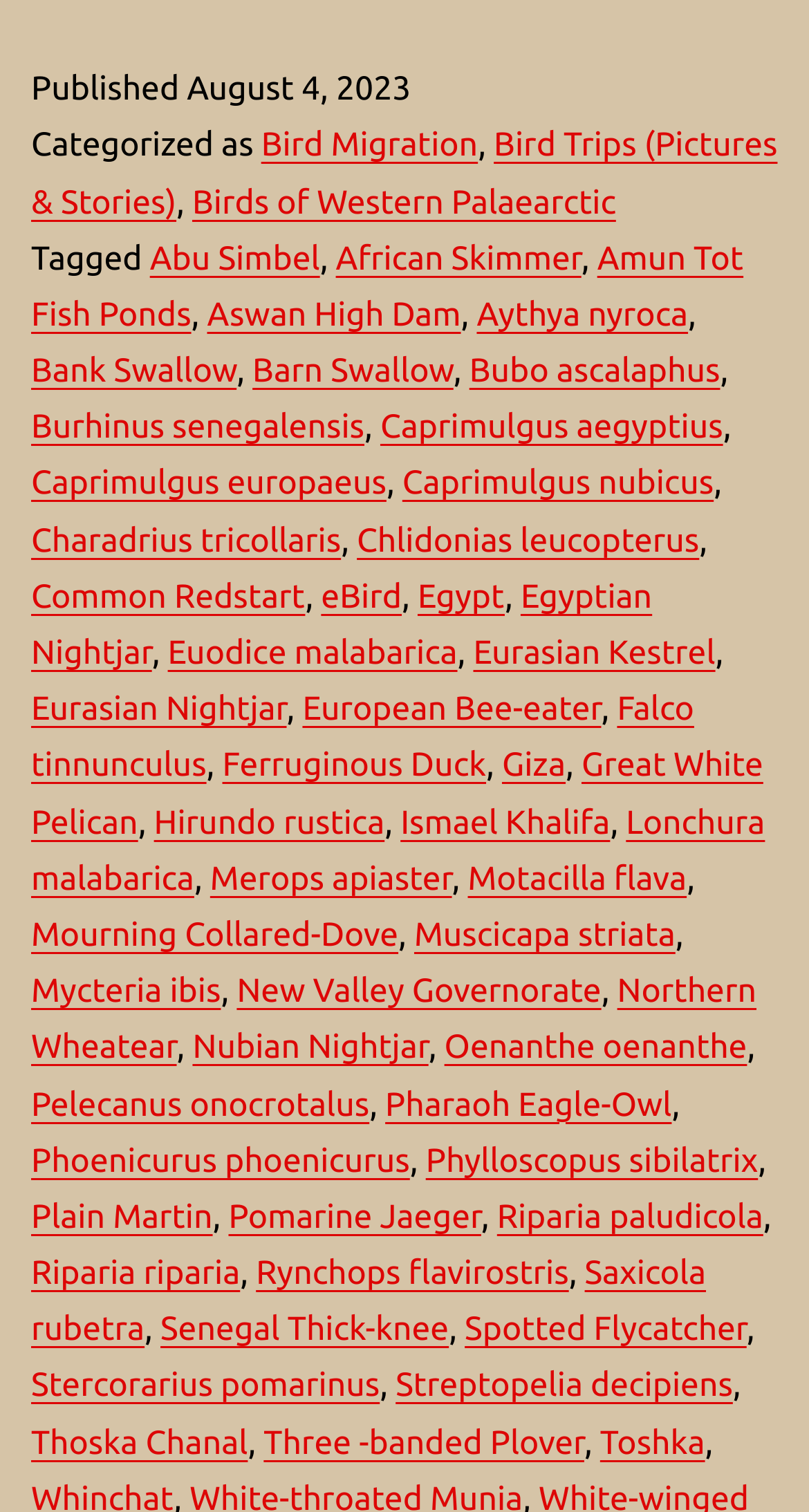Find the bounding box coordinates of the element to click in order to complete this instruction: "View Bird Migration". The bounding box coordinates must be four float numbers between 0 and 1, denoted as [left, top, right, bottom].

[0.323, 0.084, 0.591, 0.109]